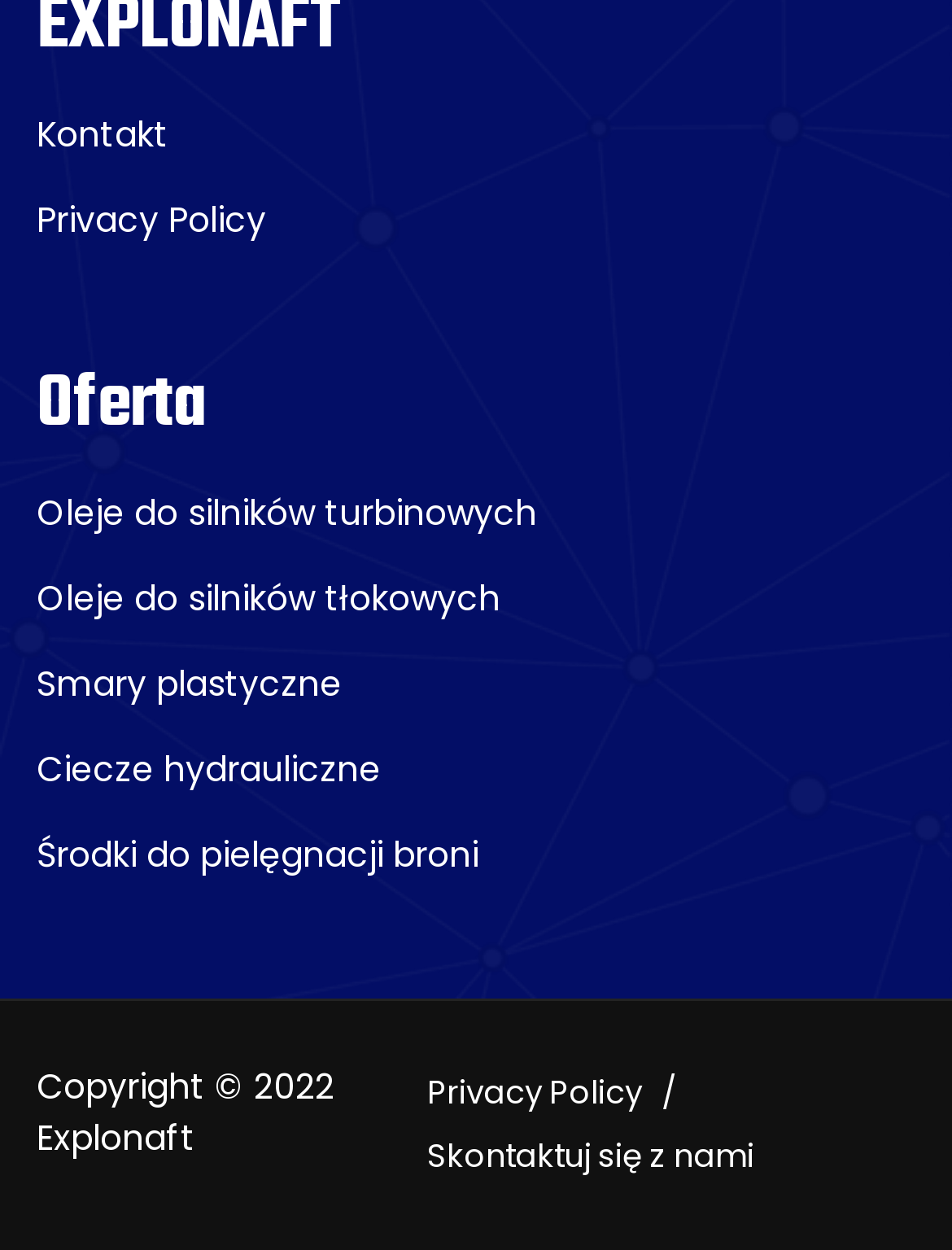Identify the bounding box for the described UI element: "Kontakt".

[0.038, 0.088, 0.177, 0.127]